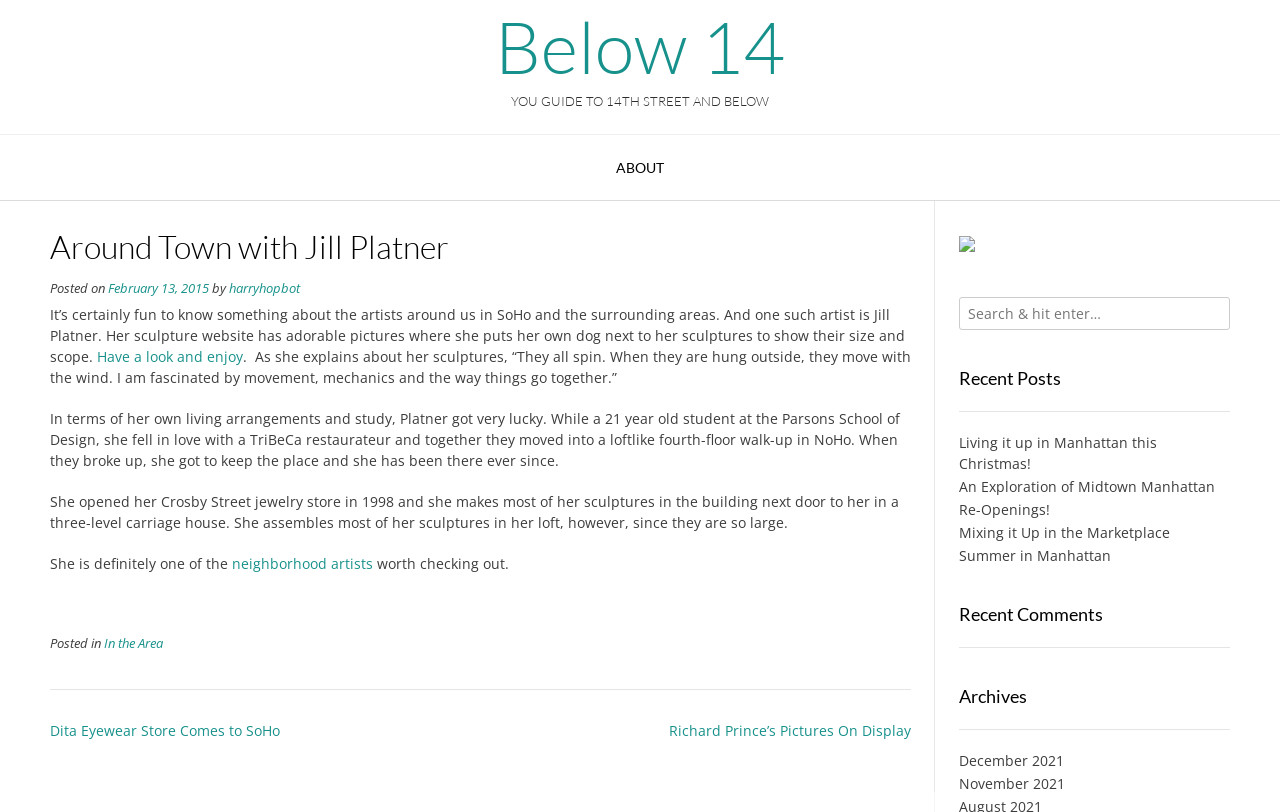What is the location of Jill Platner's loft?
Refer to the image and give a detailed answer to the query.

The article states that 'she moved into a loftlike fourth-floor walk-up in NoHo', indicating that Jill Platner's loft is located in NoHo.